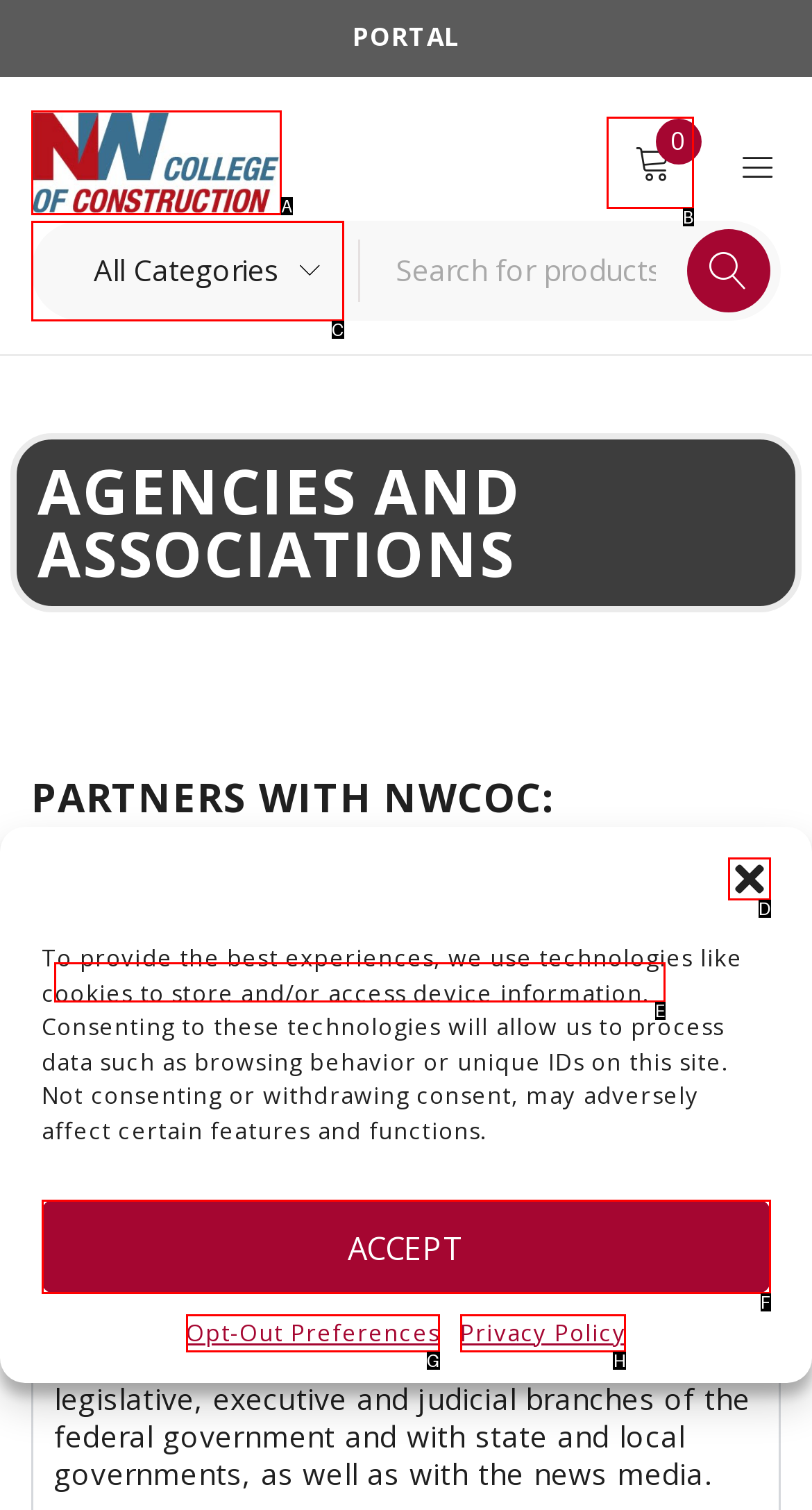Identify the correct HTML element to click to accomplish this task: Close dialog
Respond with the letter corresponding to the correct choice.

D